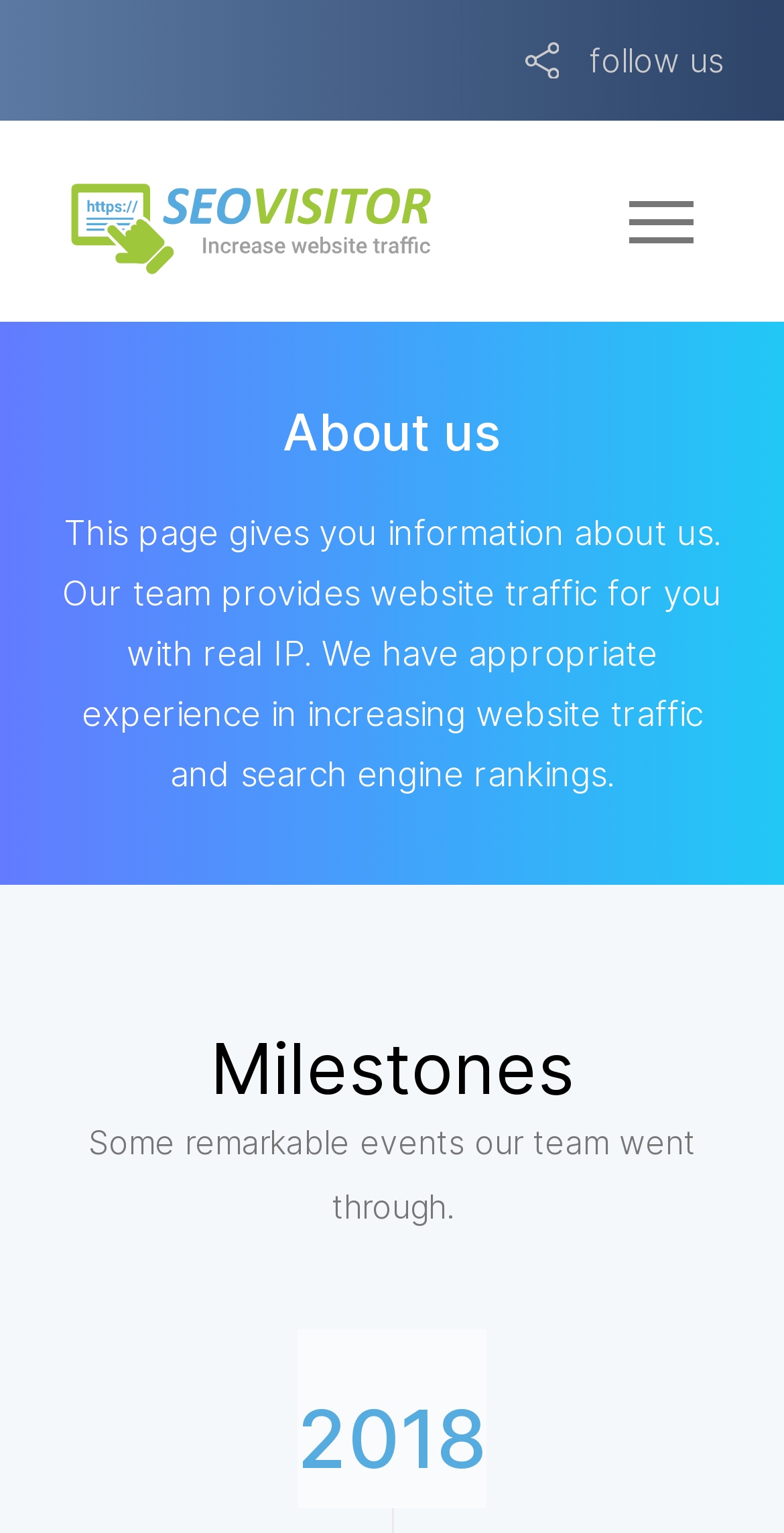What is the purpose of Seovisitor?
Answer with a single word or short phrase according to what you see in the image.

Provide website traffic